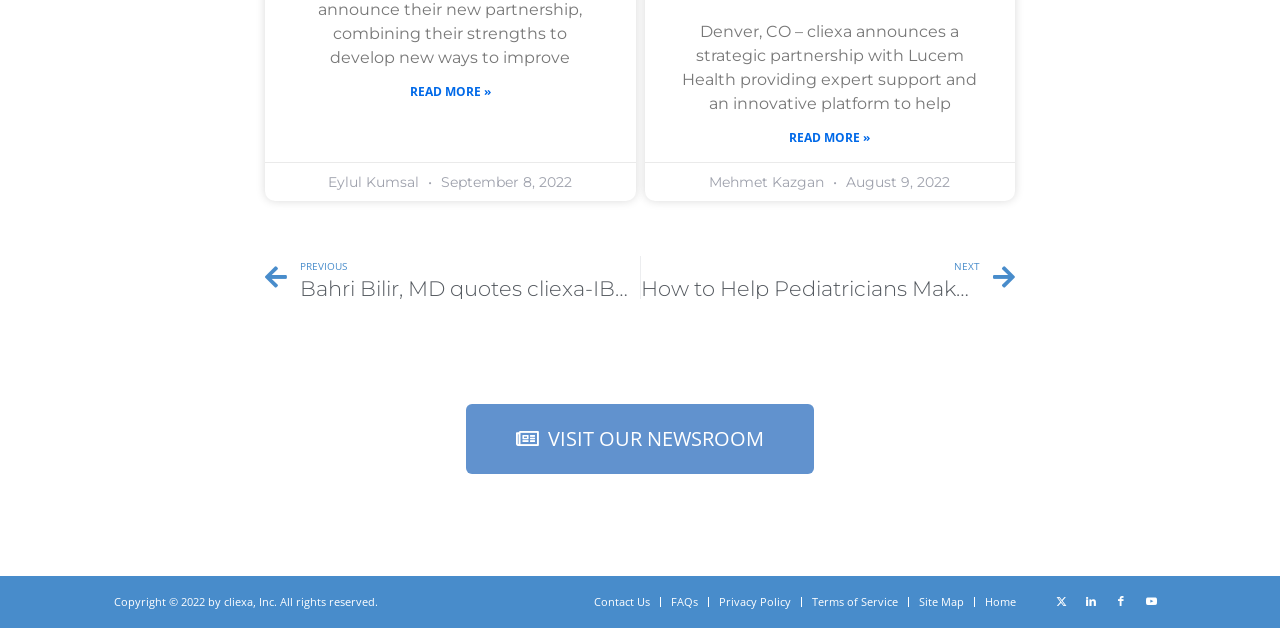Identify the bounding box for the UI element that is described as follows: "Terms of Service".

[0.634, 0.946, 0.702, 0.97]